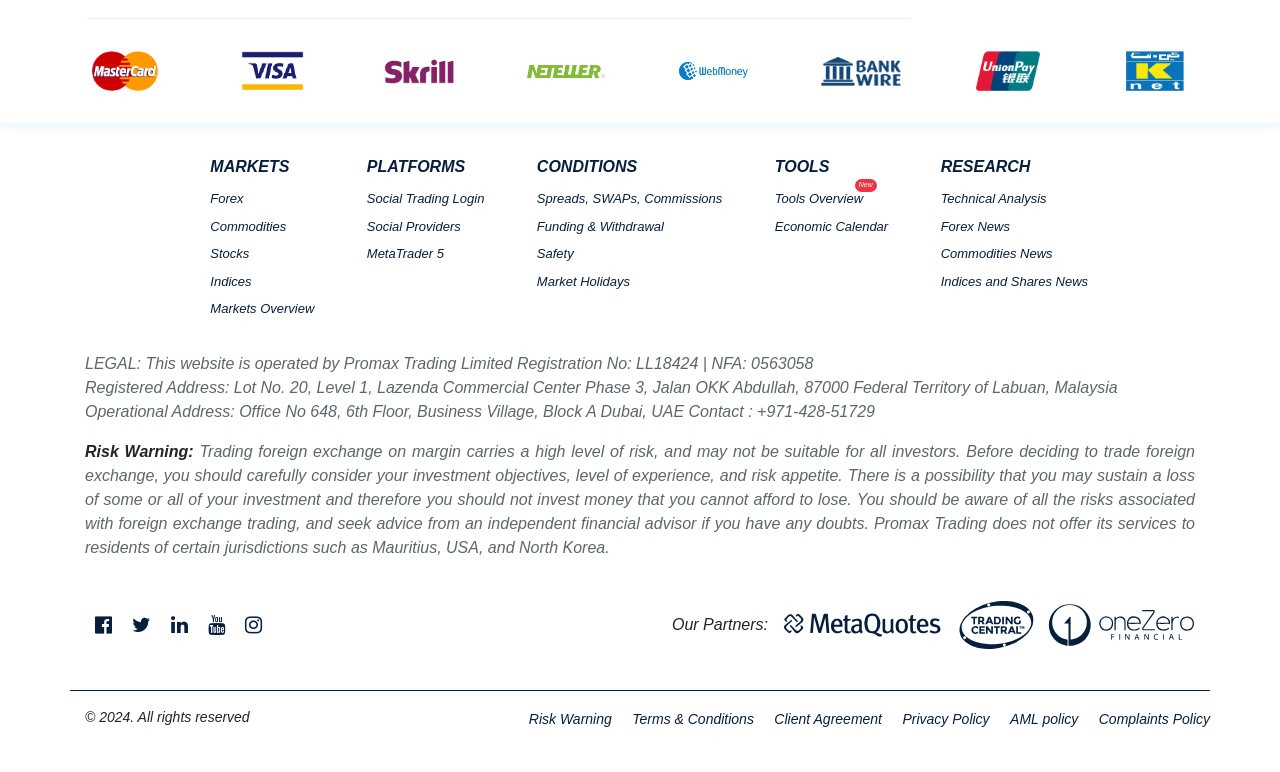What is the purpose of the 'Tools' section?
Using the image, answer in one word or phrase.

To provide tools for trading